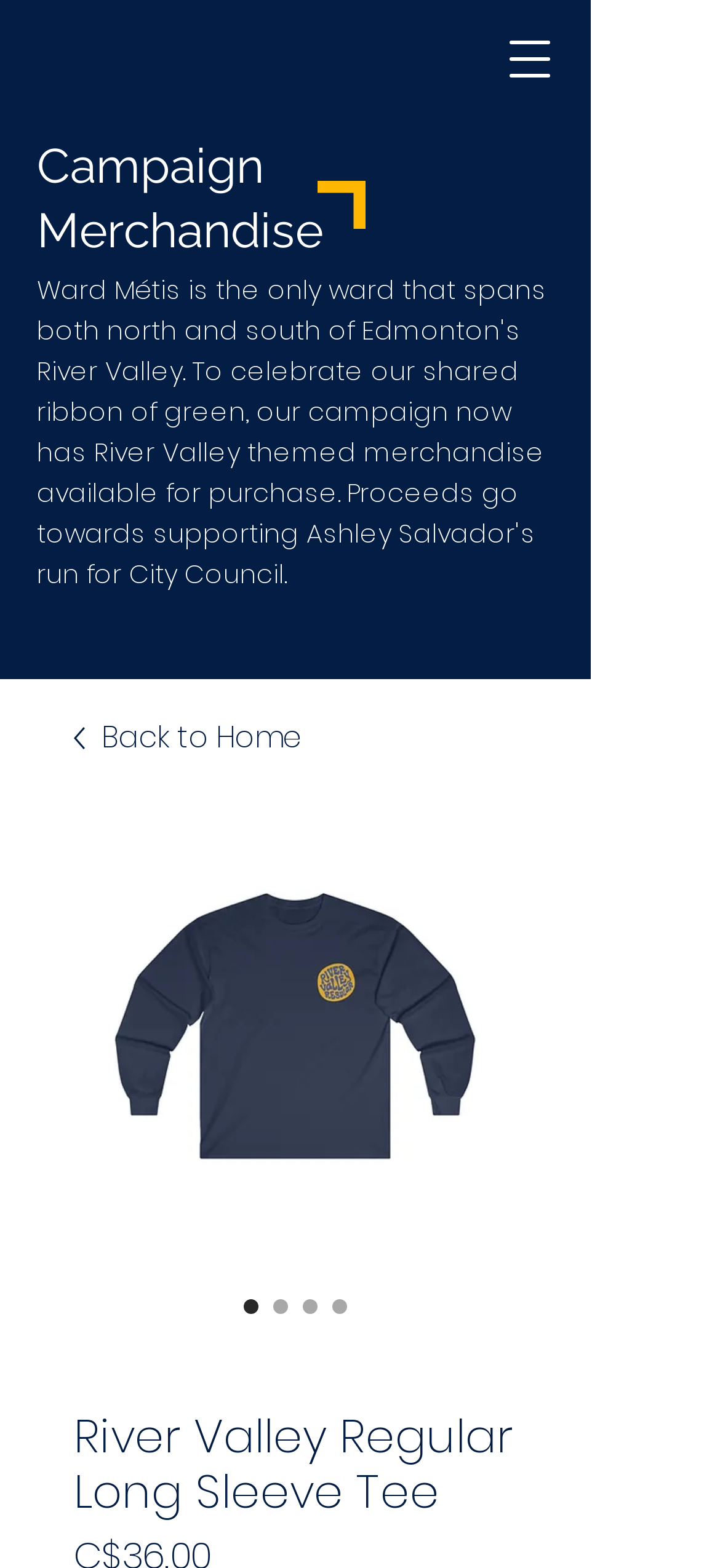Provide a one-word or one-phrase answer to the question:
What is the purpose of the campaign merchandise?

Supporting Ashley Salvador's run